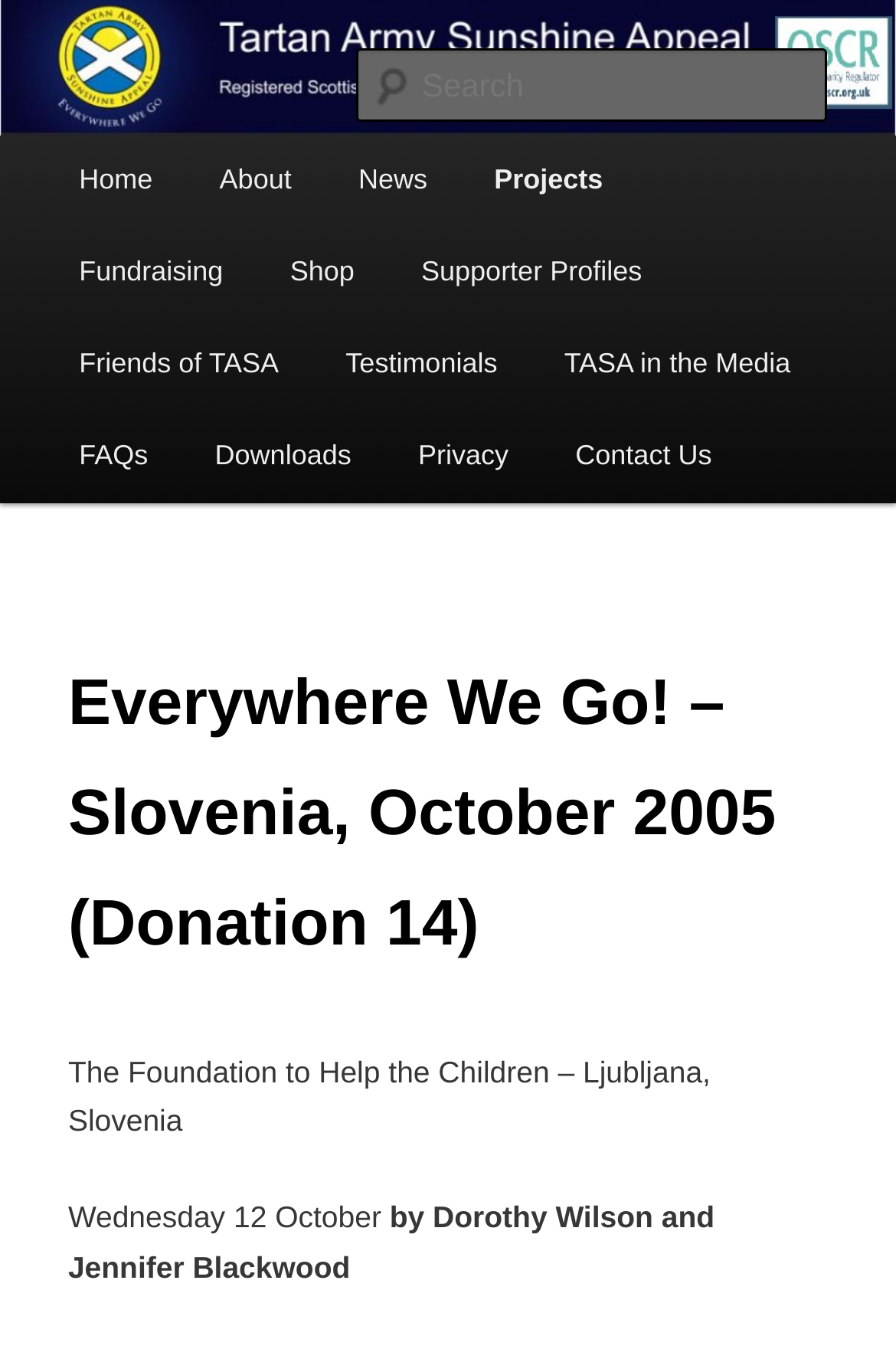How many menu items are there?
Answer with a single word or short phrase according to what you see in the image.

12